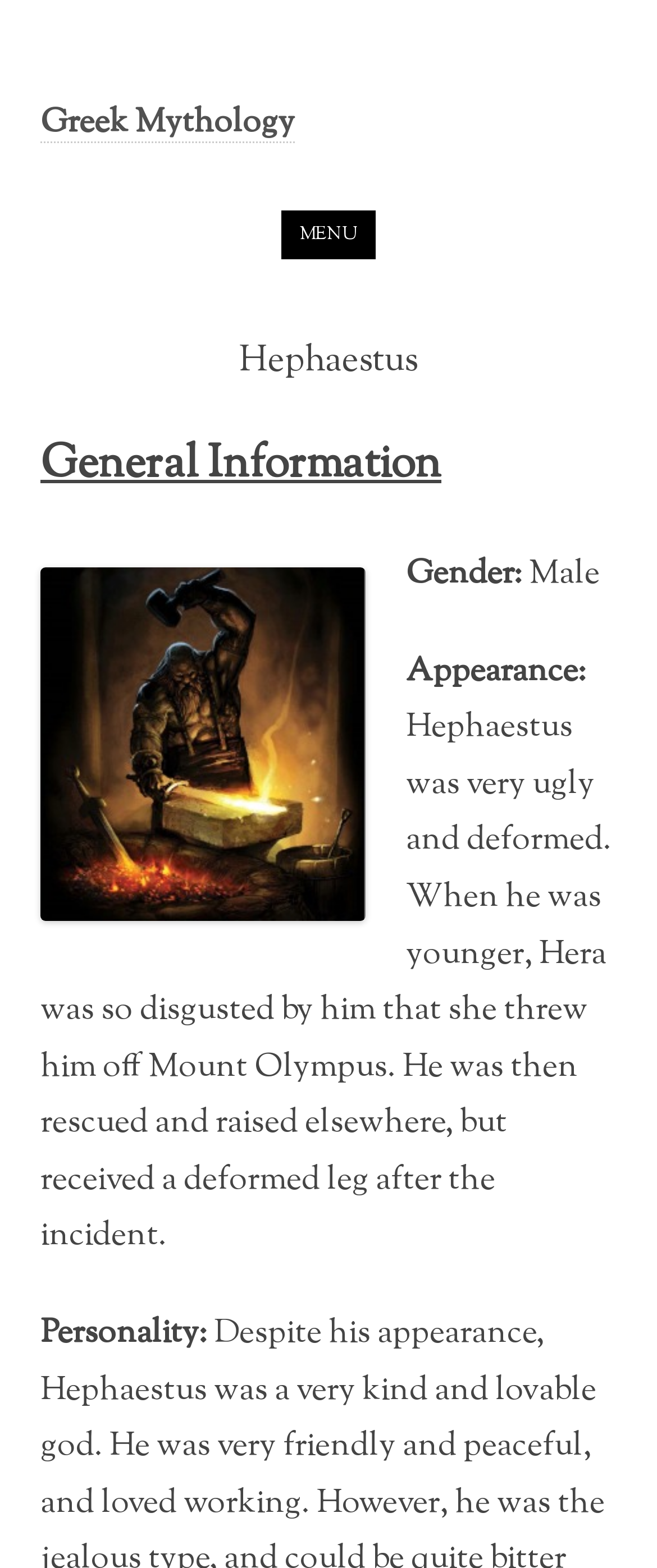Describe all the significant parts and information present on the webpage.

The webpage is about Hephaestus, a figure in Greek Mythology. At the top, there is a heading that reads "Greek Mythology" with a link to the same text. To the right of this heading, there is a button labeled "MENU". Next to the button, there is a link that says "Skip to content".

Below the top section, there is a header with a heading that reads "Hephaestus". Underneath this heading, there is another heading that says "General Information". On the left side of the page, there is an image of Hephaestus. To the right of the image, there are several sections of text that provide information about Hephaestus. The first section is labeled "Gender" and indicates that Hephaestus is male. The next section is labeled "Appearance" and provides a description of Hephaestus' physical appearance, including his deformity. Finally, there is a section labeled "Personality" that is likely to provide information about Hephaestus' character traits.